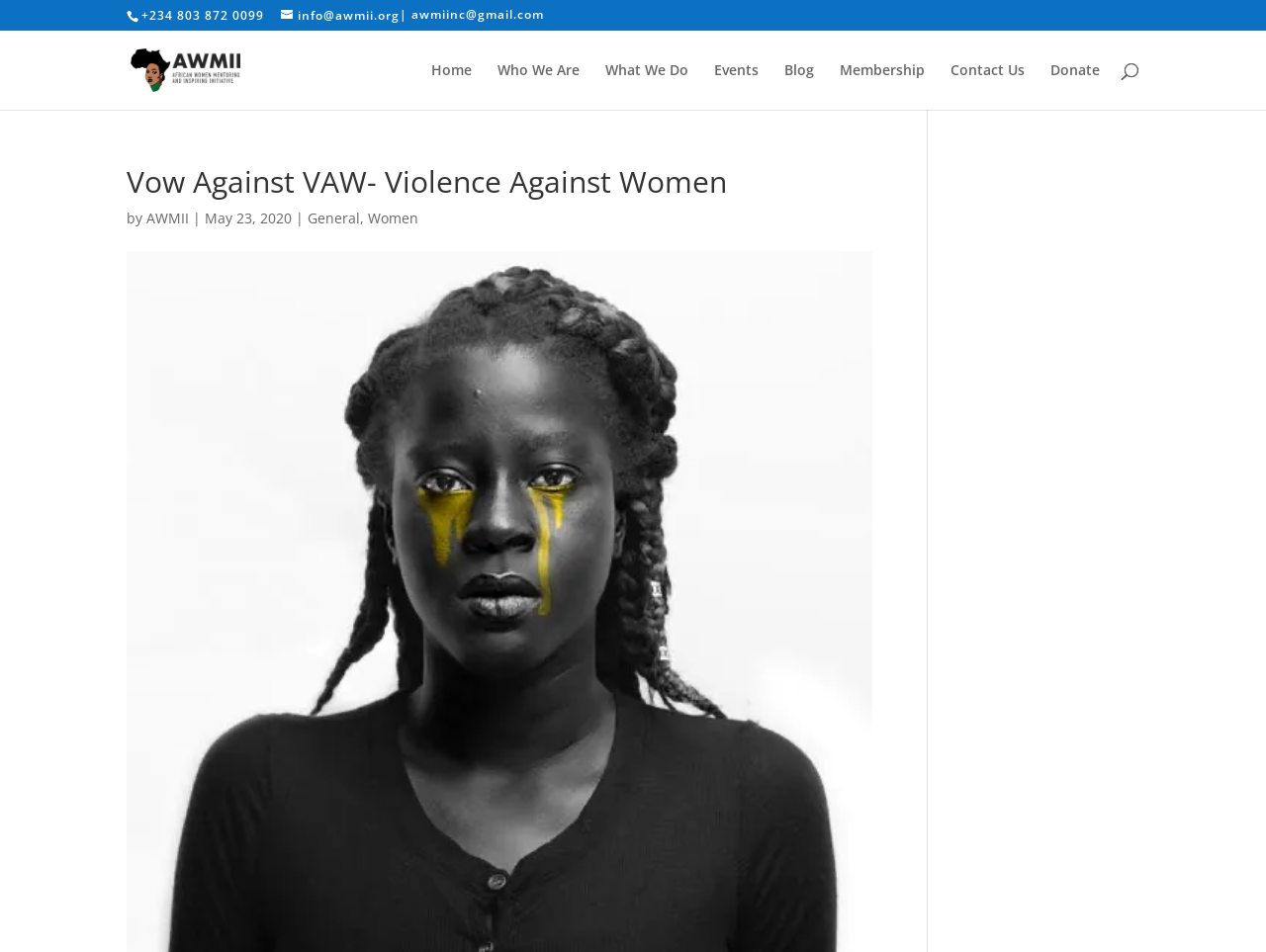Find the bounding box coordinates for the area you need to click to carry out the instruction: "search for something". The coordinates should be four float numbers between 0 and 1, indicated as [left, top, right, bottom].

[0.157, 0.032, 0.877, 0.034]